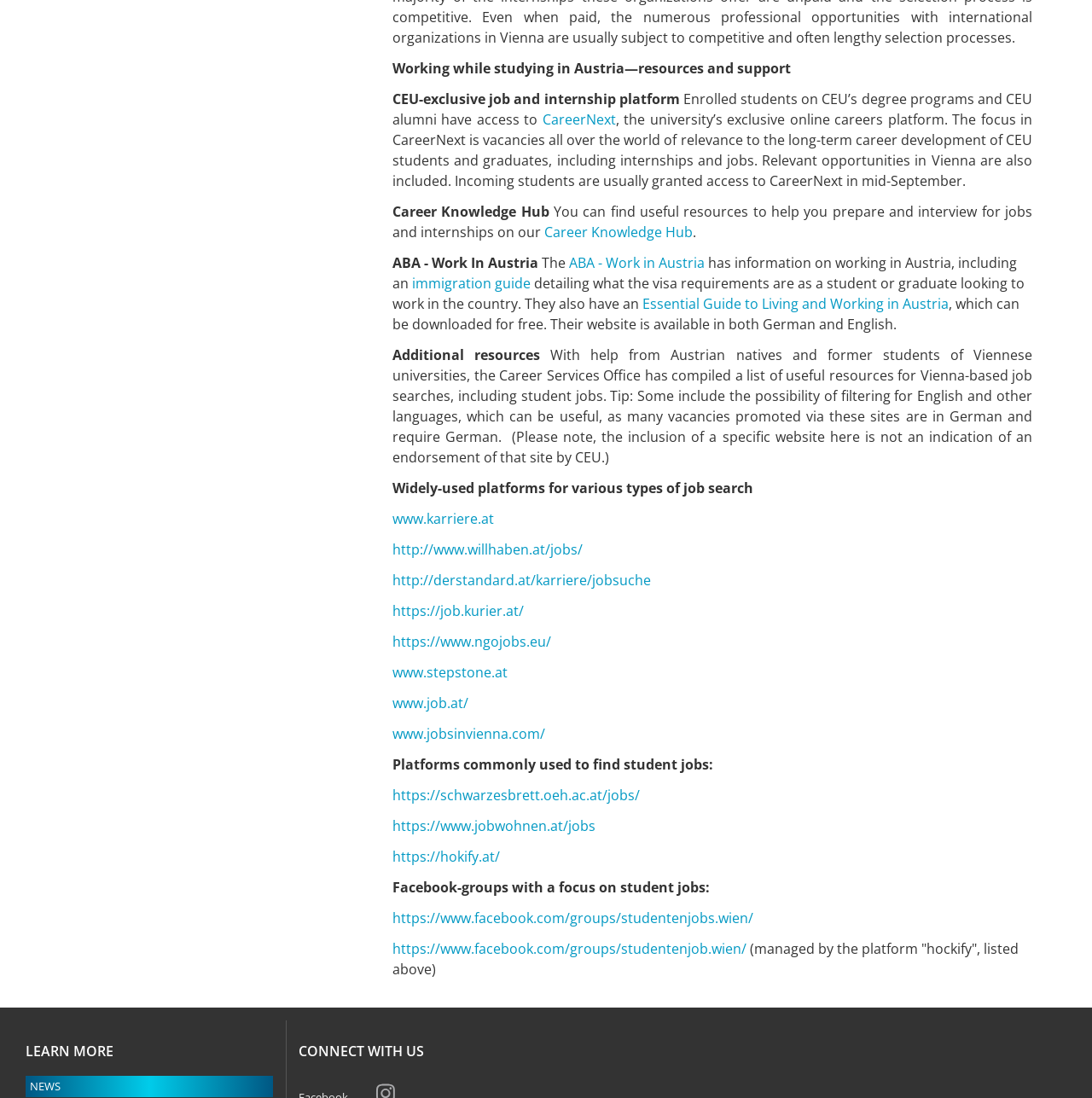What type of jobs can be found on the platforms listed under 'Platforms commonly used to find student jobs'?
Please provide a comprehensive and detailed answer to the question.

The webpage lists several platforms under 'Platforms commonly used to find student jobs', which suggests that these platforms are used to find student jobs.